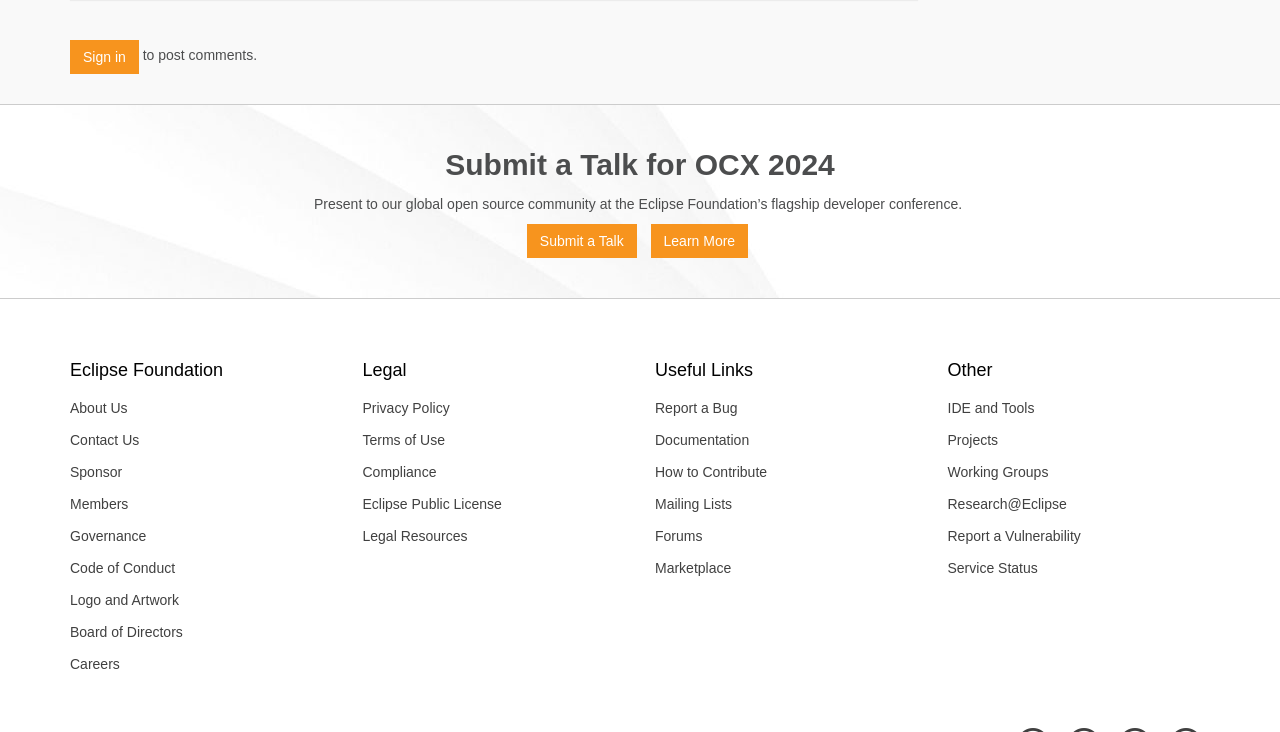Please indicate the bounding box coordinates for the clickable area to complete the following task: "Submit a Talk". The coordinates should be specified as four float numbers between 0 and 1, i.e., [left, top, right, bottom].

[0.412, 0.305, 0.497, 0.352]